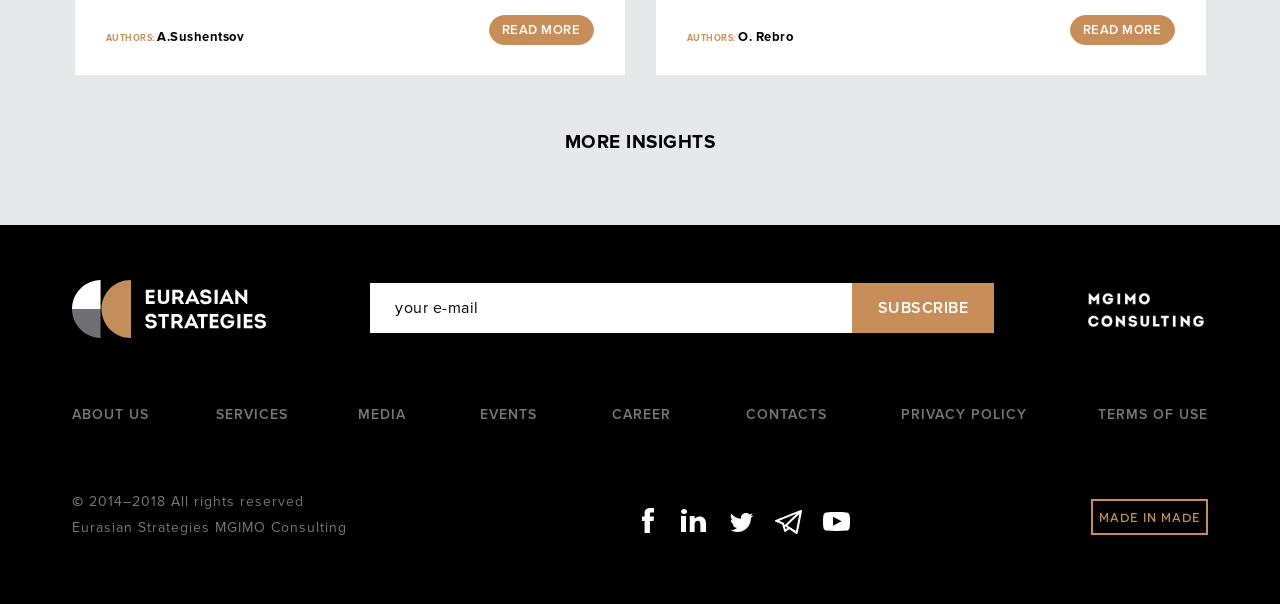Determine the bounding box coordinates of the clickable region to carry out the instruction: "Subscribe with your e-mail".

[0.289, 0.469, 0.666, 0.552]